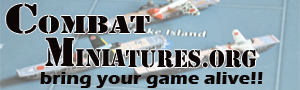Consider the image and give a detailed and elaborate answer to the question: 
What type of models are displayed on the banner?

The banner features various miniature models, which are likely to be used in aerial combat and strategy games, as suggested by the context of the website.